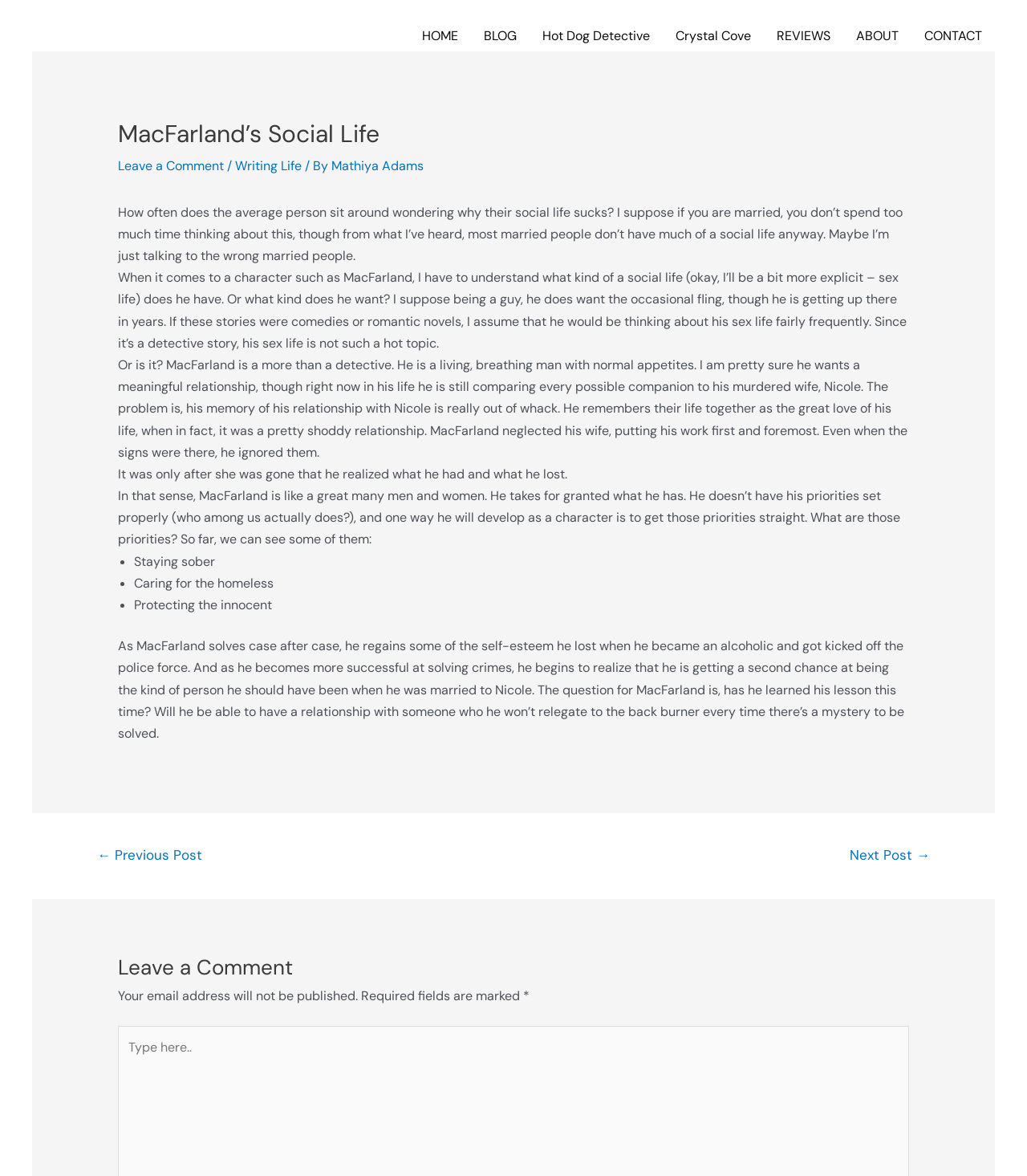What is the topic of the blog post?
Please provide a comprehensive and detailed answer to the question.

The topic of the blog post is about MacFarland's social life, specifically his relationships and priorities, as mentioned in the text 'How often does the average person sit around wondering why their social life sucks?'